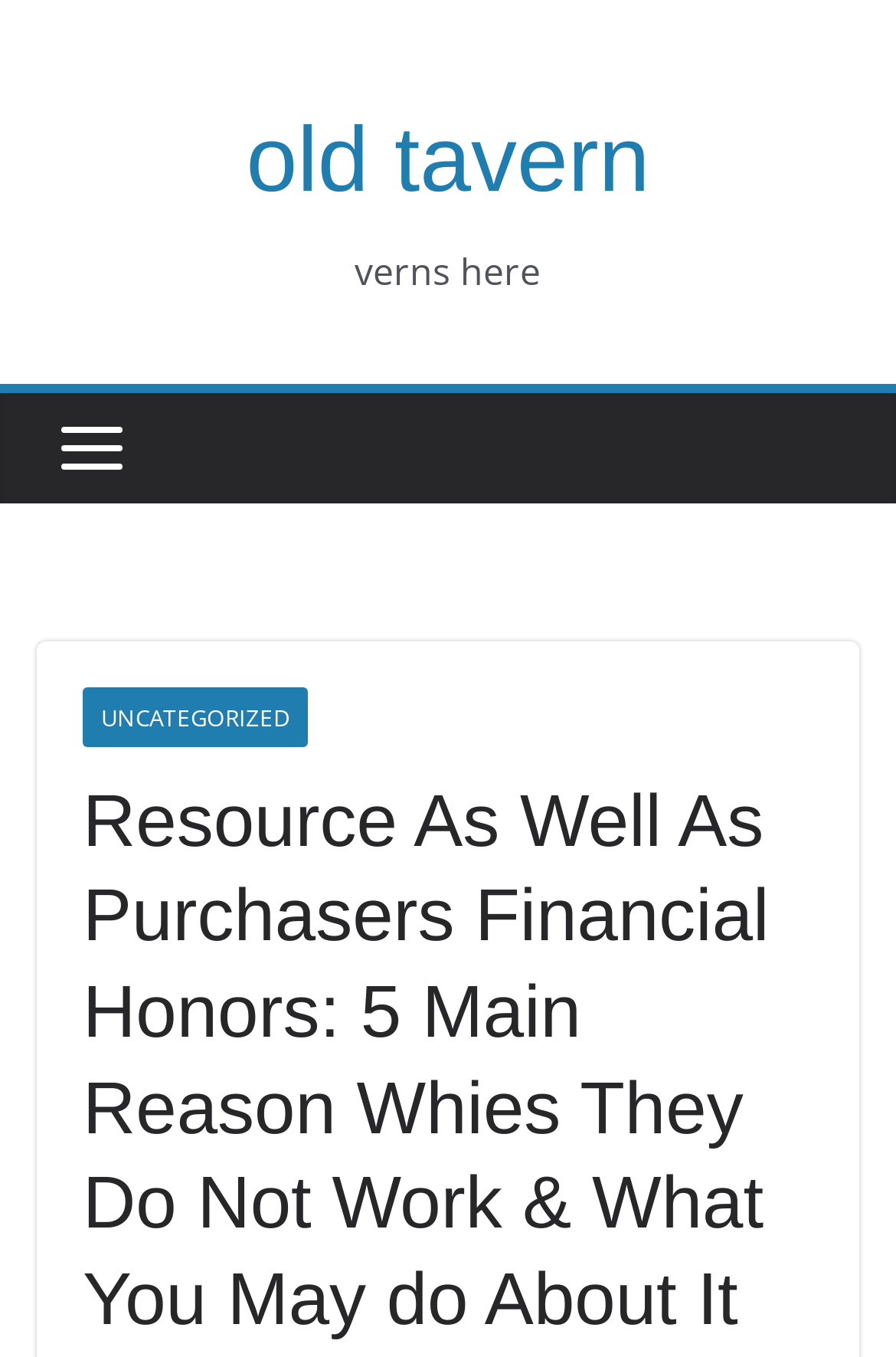Use a single word or phrase to answer the following:
What is the category of the article?

UNCATEGORIZED